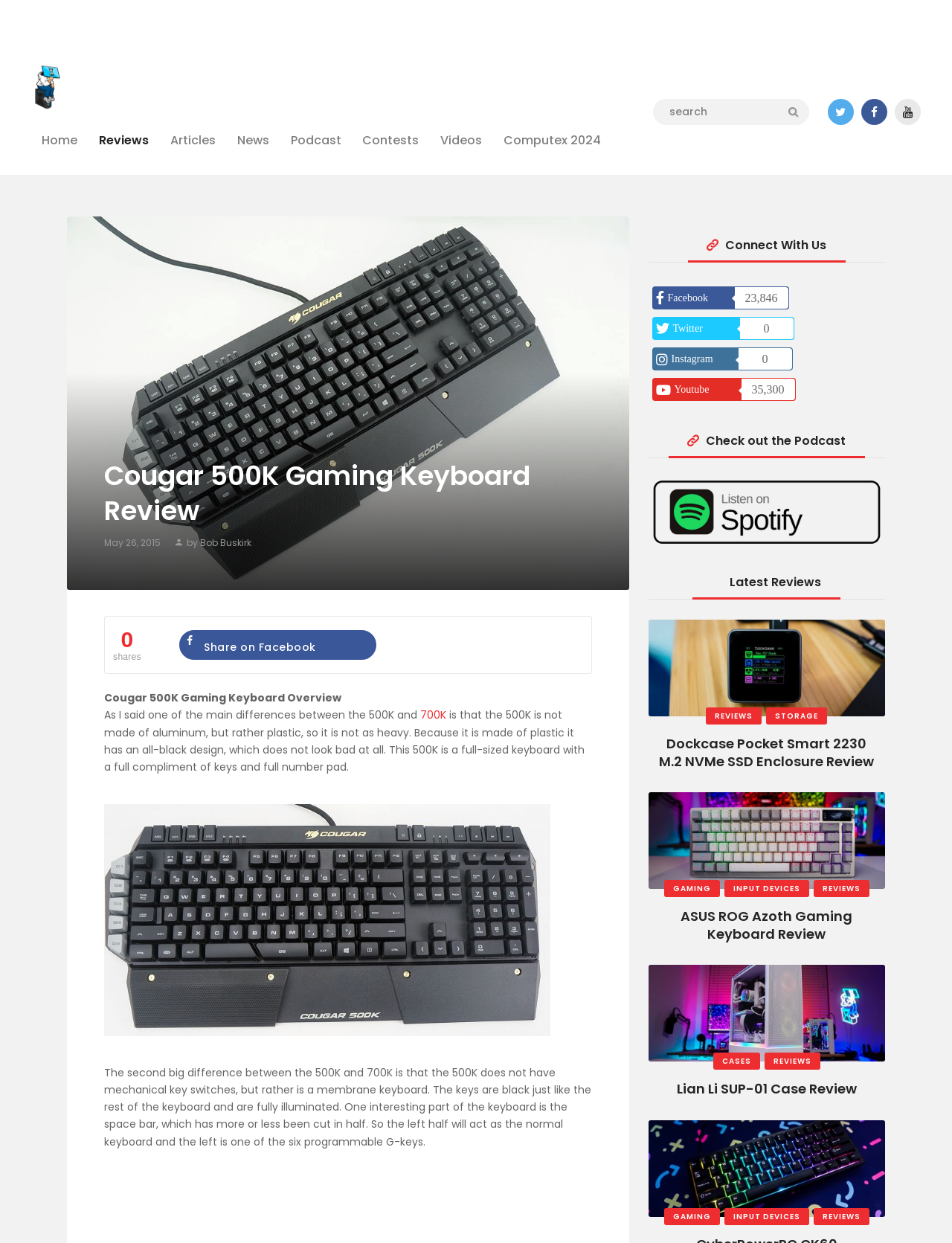What is the name of the keyboard being reviewed?
Please describe in detail the information shown in the image to answer the question.

I found the answer by looking at the main content of the webpage, which is a review of a gaming keyboard. The heading 'Cougar 500K Gaming Keyboard Review' and the repeated mentions of 'Cougar 500K Gaming Keyboard' throughout the article indicate that this is the name of the keyboard being reviewed.